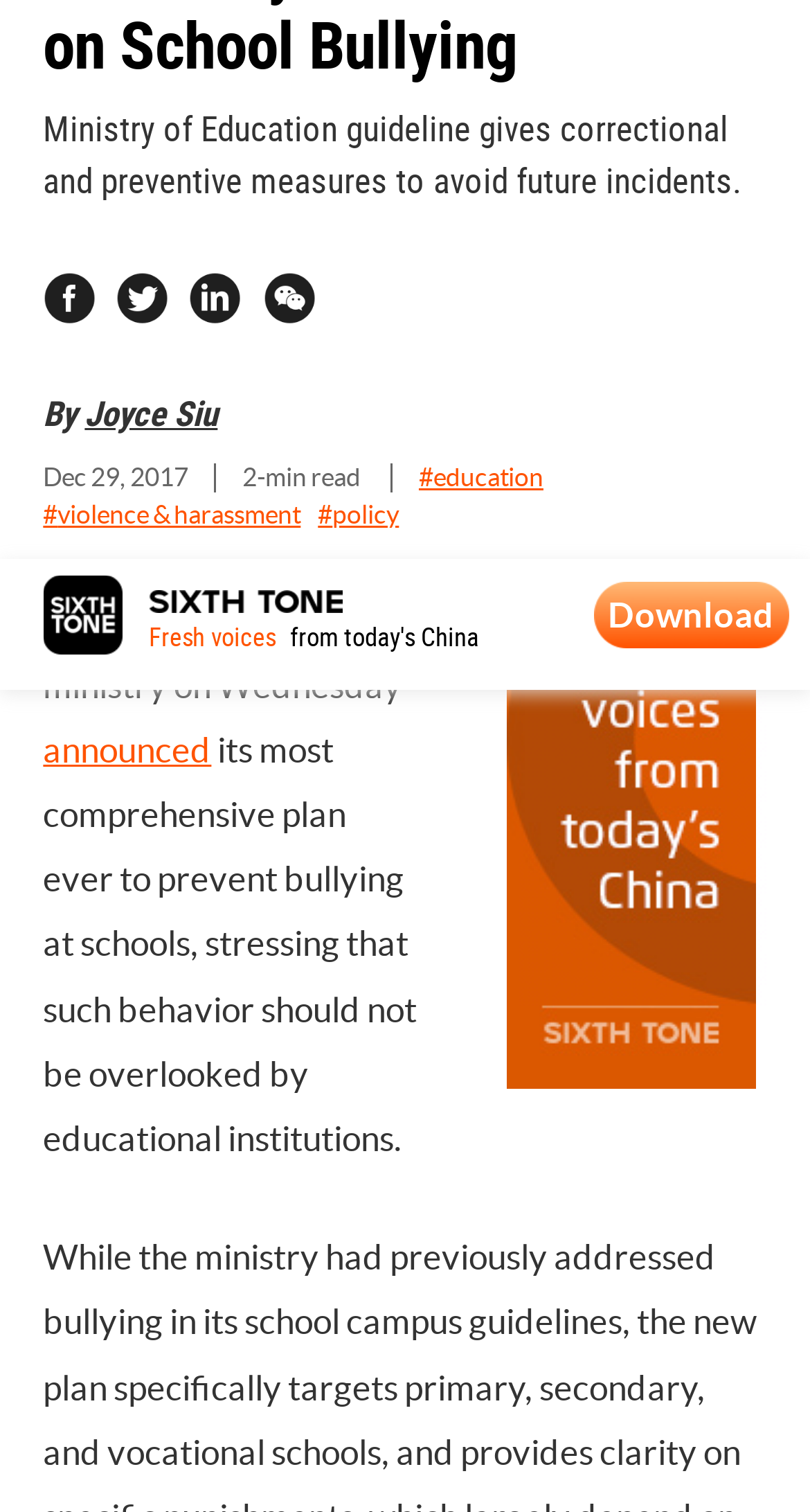Identify the bounding box of the HTML element described here: "Team 3". Provide the coordinates as four float numbers between 0 and 1: [left, top, right, bottom].

None